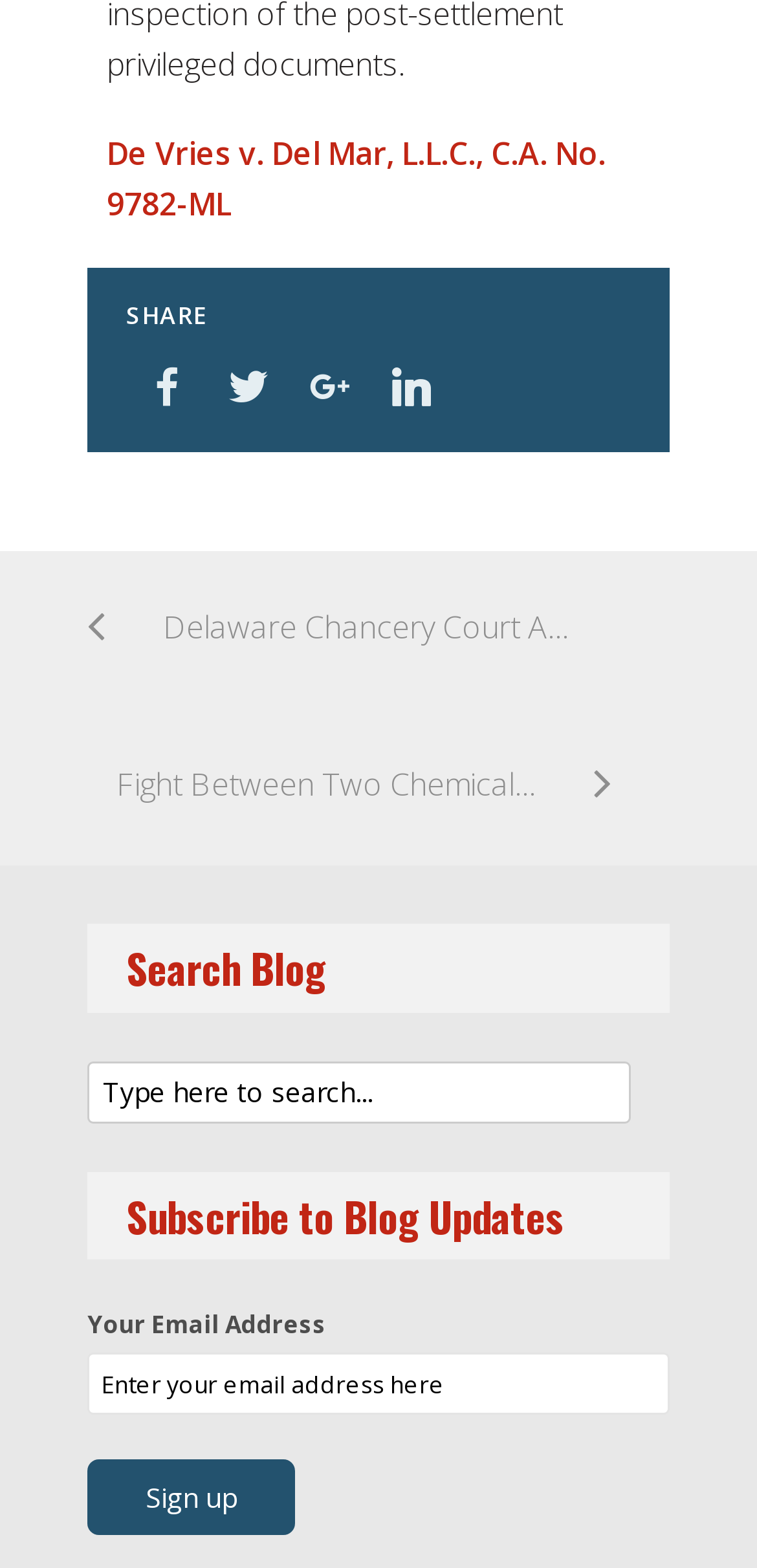Bounding box coordinates must be specified in the format (top-left x, top-left y, bottom-right x, bottom-right y). All values should be floating point numbers between 0 and 1. What are the bounding box coordinates of the UI element described as: Facebook

[0.167, 0.22, 0.274, 0.272]